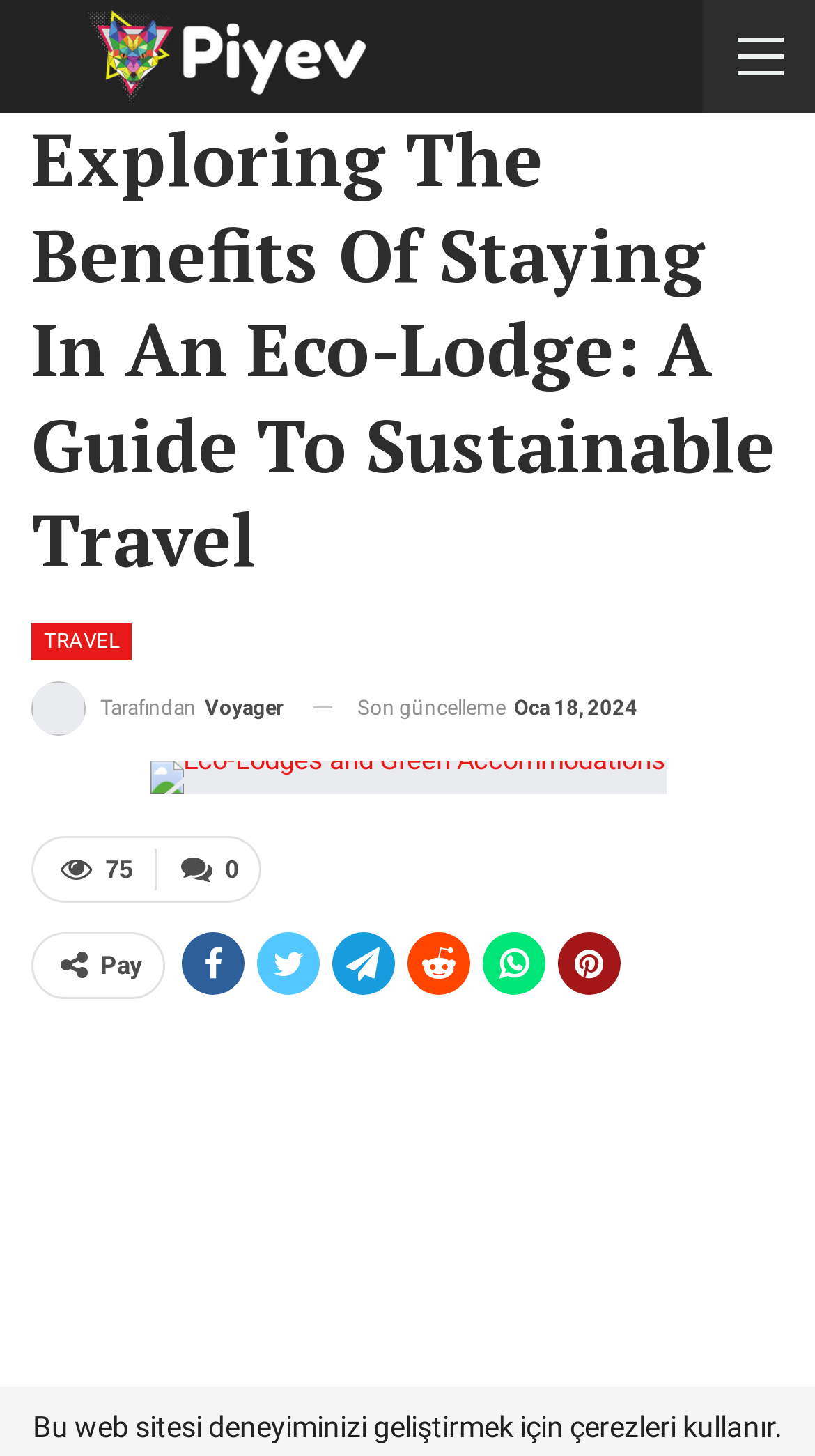Based on the element description, predict the bounding box coordinates (top-left x, top-left y, bottom-right x, bottom-right y) for the UI element in the screenshot: Travel

[0.038, 0.427, 0.162, 0.453]